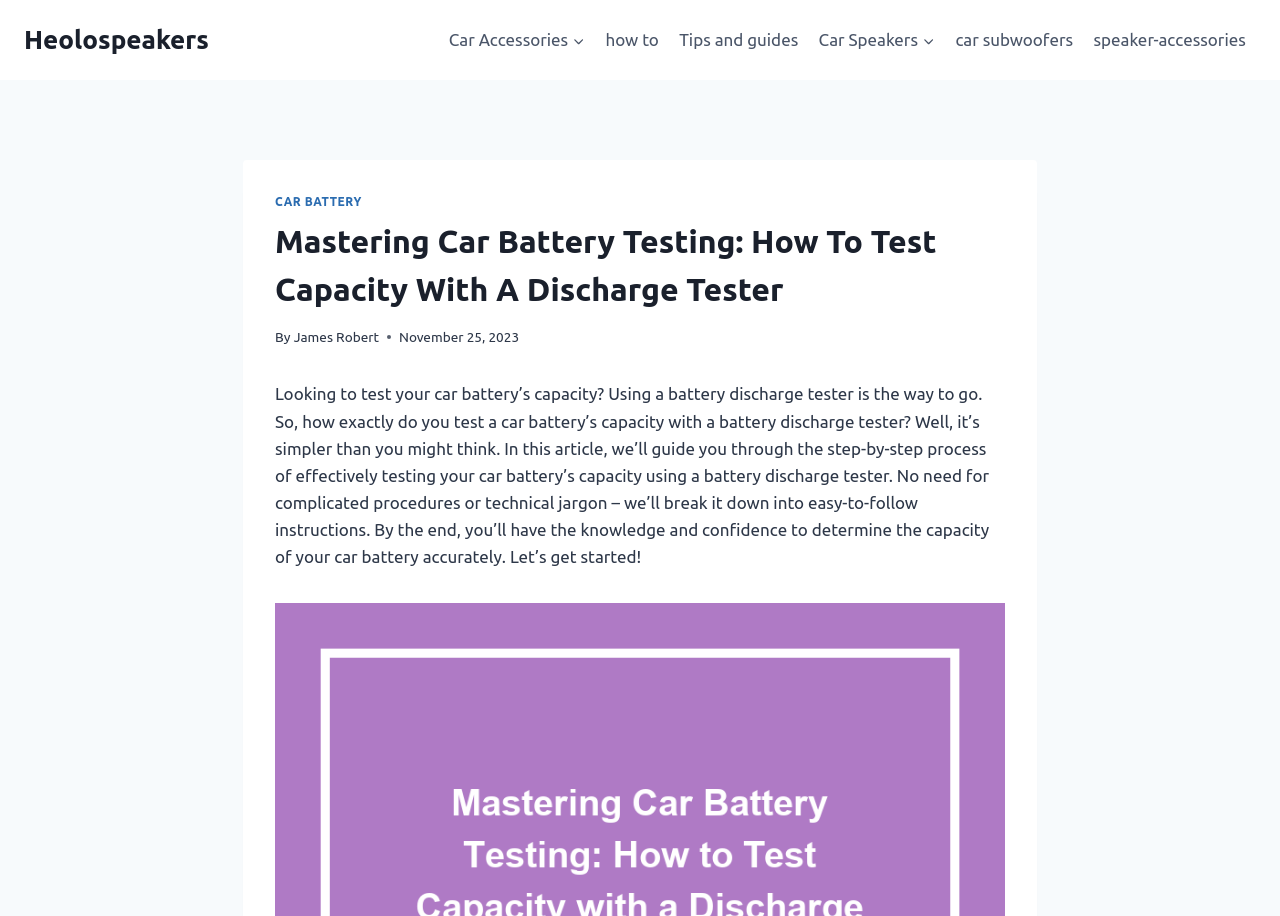Locate the bounding box coordinates of the clickable area to execute the instruction: "Read the article by James Robert". Provide the coordinates as four float numbers between 0 and 1, represented as [left, top, right, bottom].

[0.229, 0.359, 0.296, 0.376]